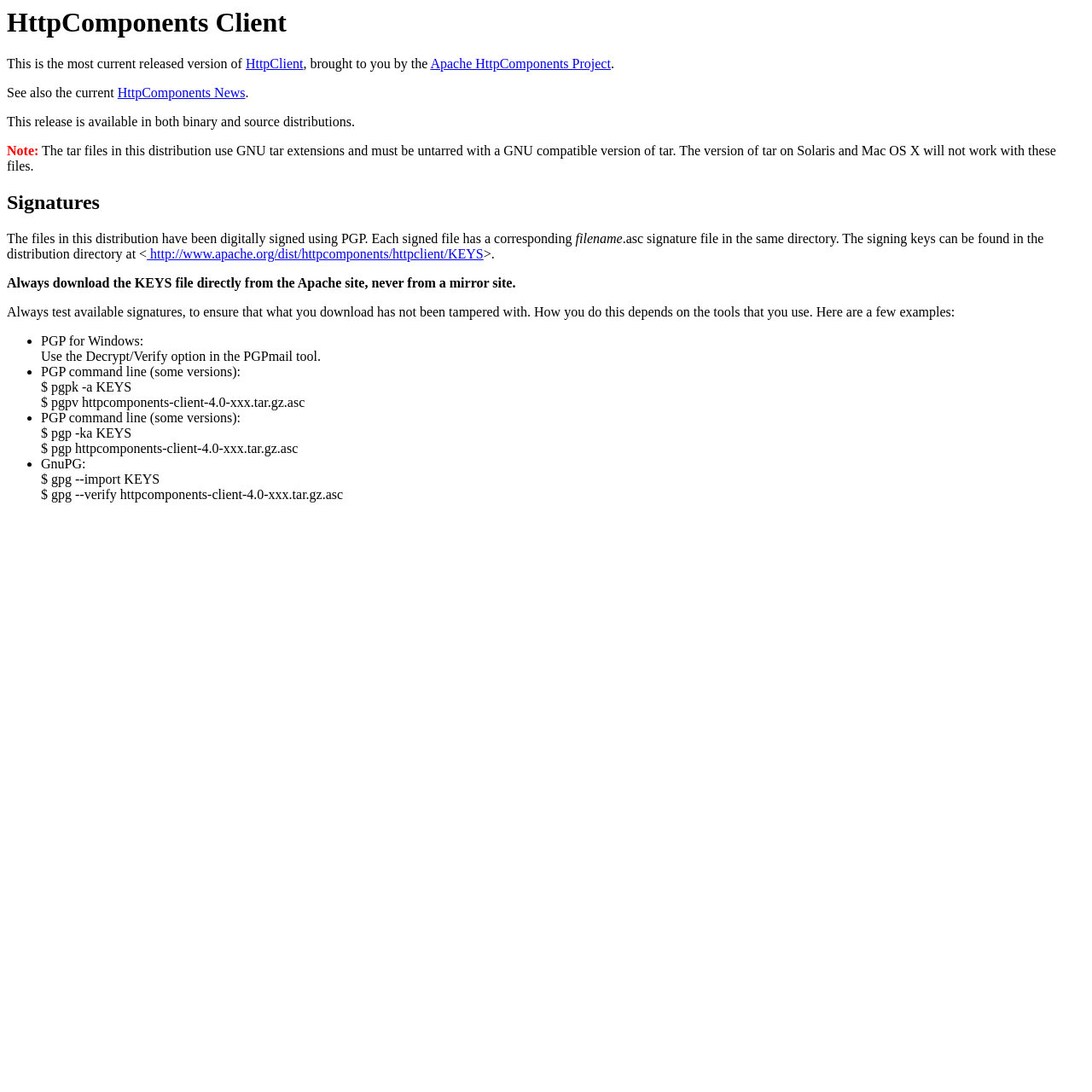Using the information in the image, could you please answer the following question in detail:
What is the format of the tar files?

The format of the tar files can be found in the note section of the webpage, where it says 'The tar files in this distribution use GNU tar extensions and must be untarred with a GNU compatible version of tar.'